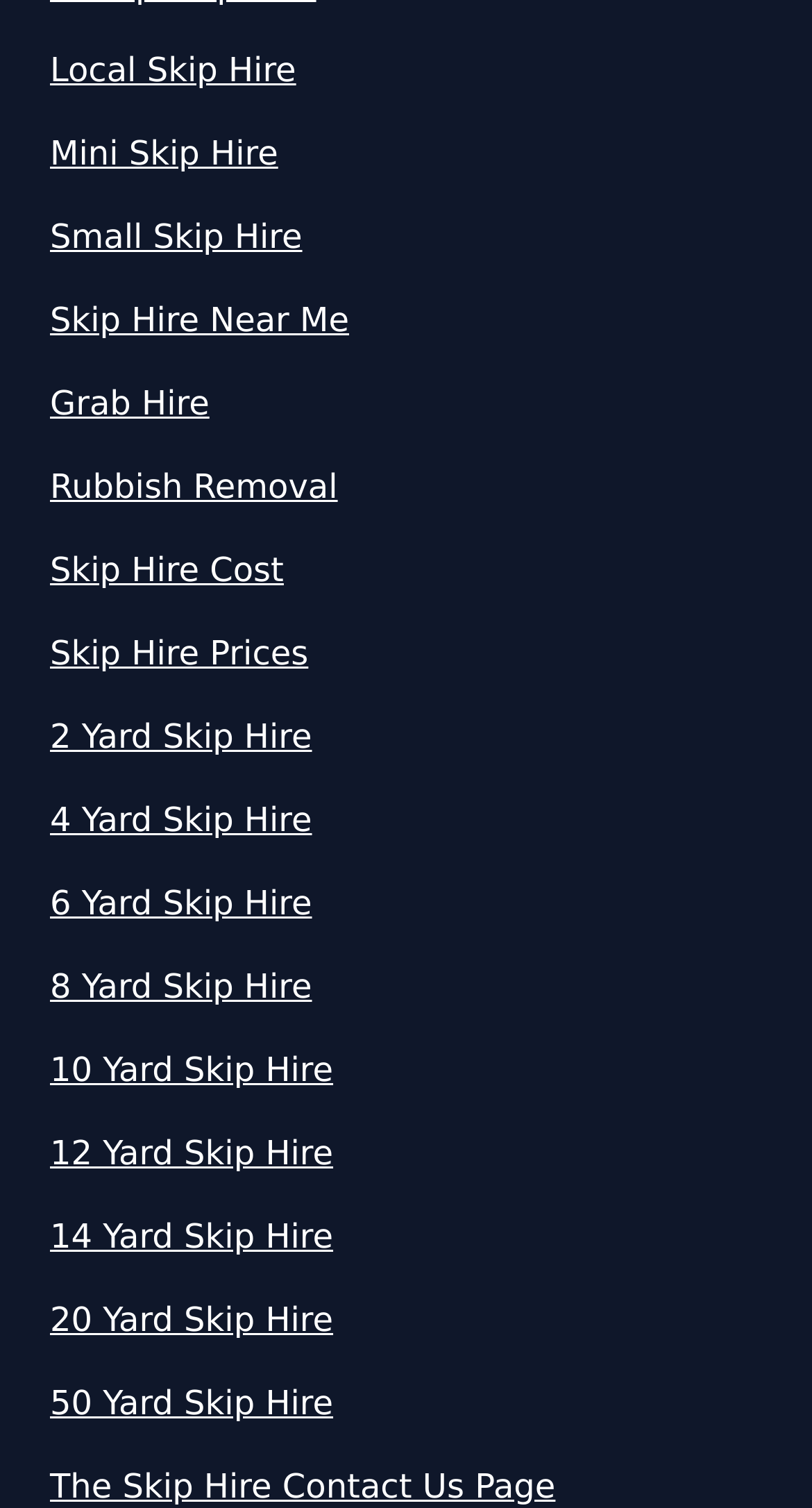Please identify the bounding box coordinates of the clickable region that I should interact with to perform the following instruction: "Go to 'Local Skip Hire'". The coordinates should be expressed as four float numbers between 0 and 1, i.e., [left, top, right, bottom].

[0.062, 0.03, 0.938, 0.064]